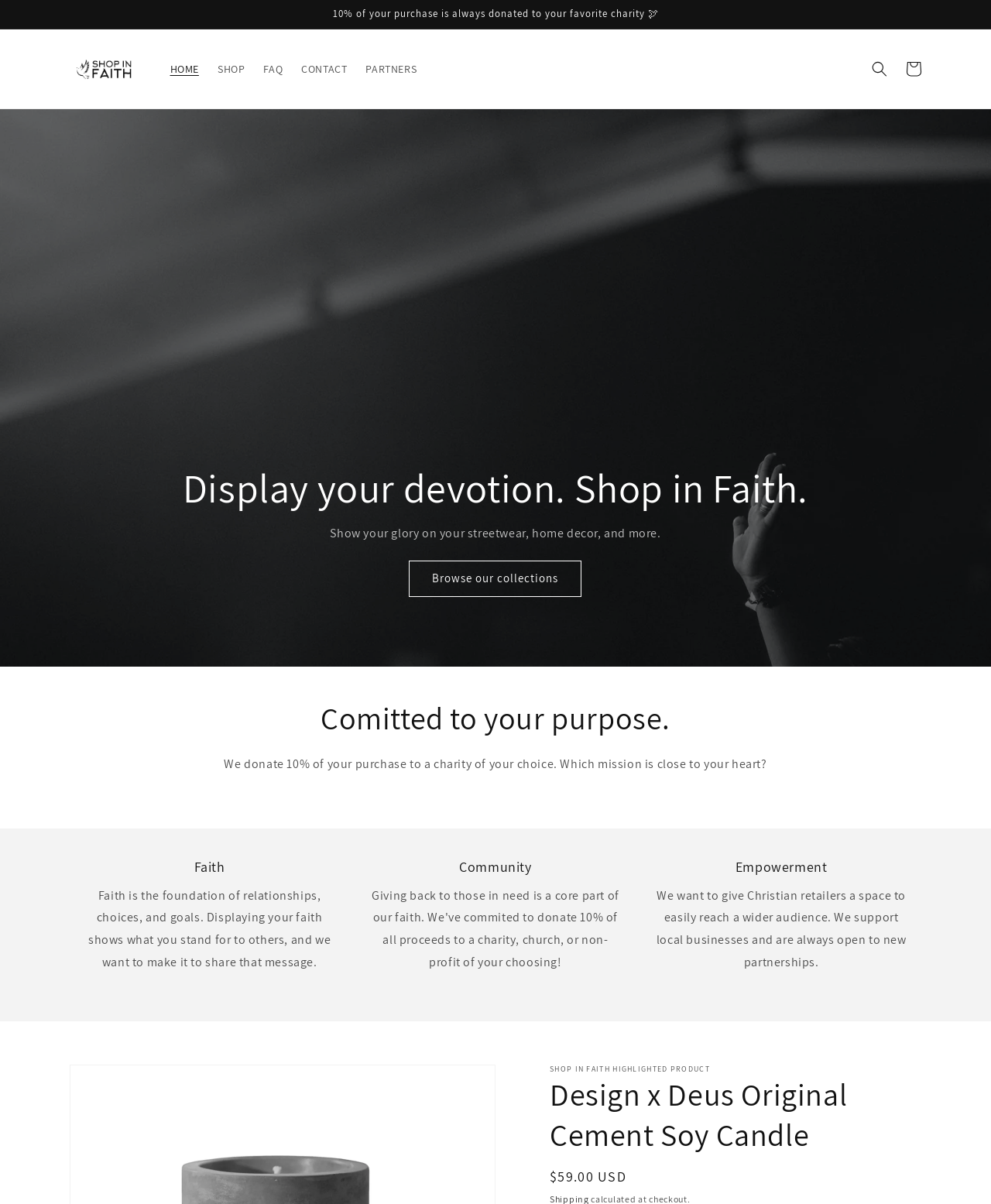Find the bounding box coordinates of the clickable area that will achieve the following instruction: "Browse our collections".

[0.413, 0.466, 0.587, 0.496]